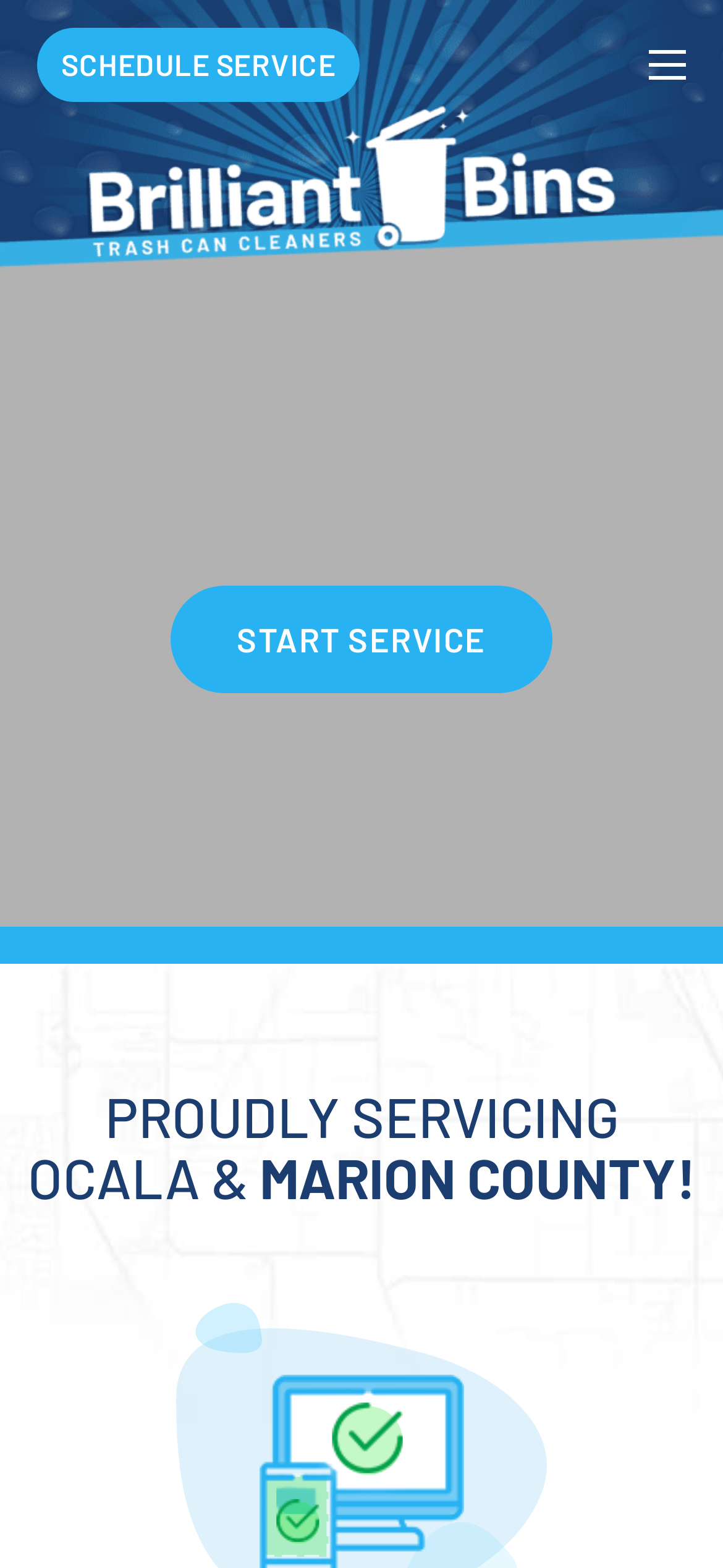Identify the bounding box for the described UI element: "aria-label="Mobile menu"".

[0.897, 0.032, 0.949, 0.051]